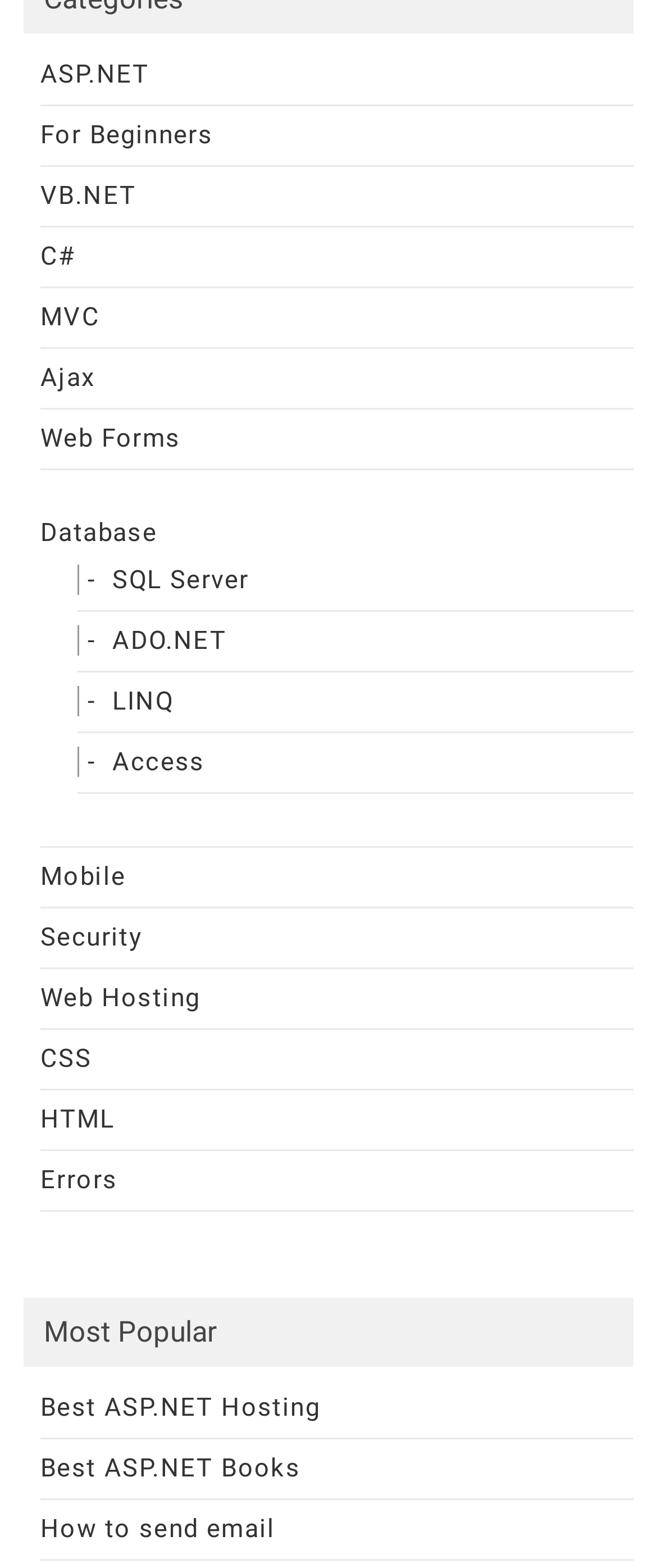Identify the bounding box coordinates of the part that should be clicked to carry out this instruction: "Read about Best ASP.NET Hosting".

[0.062, 0.888, 0.487, 0.907]